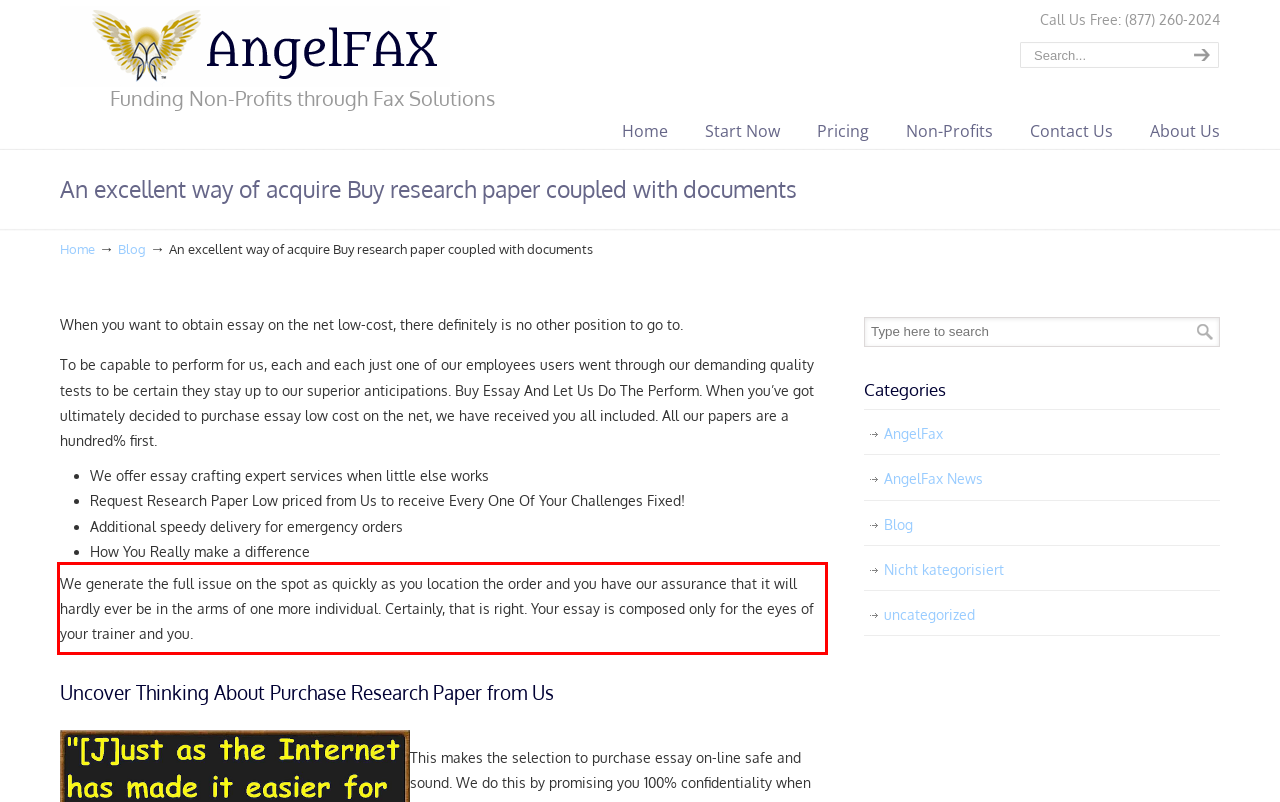Observe the screenshot of the webpage that includes a red rectangle bounding box. Conduct OCR on the content inside this red bounding box and generate the text.

We generate the full issue on the spot as quickly as you location the order and you have our assurance that it will hardly ever be in the arms of one more individual. Certainly, that is right. Your essay is composed only for the eyes of your trainer and you.